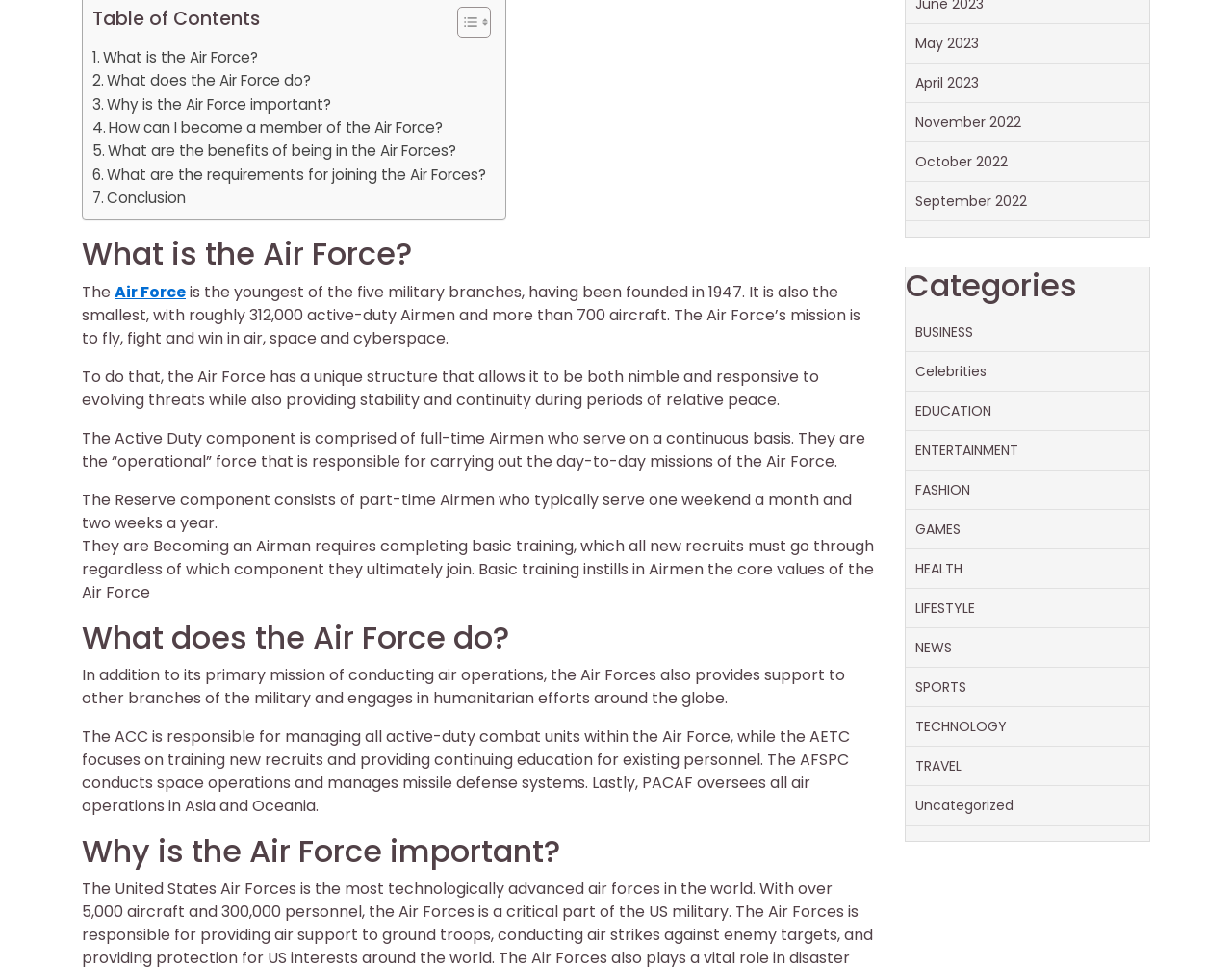Locate the bounding box coordinates of the segment that needs to be clicked to meet this instruction: "Toggle Table of Content".

[0.359, 0.006, 0.395, 0.048]